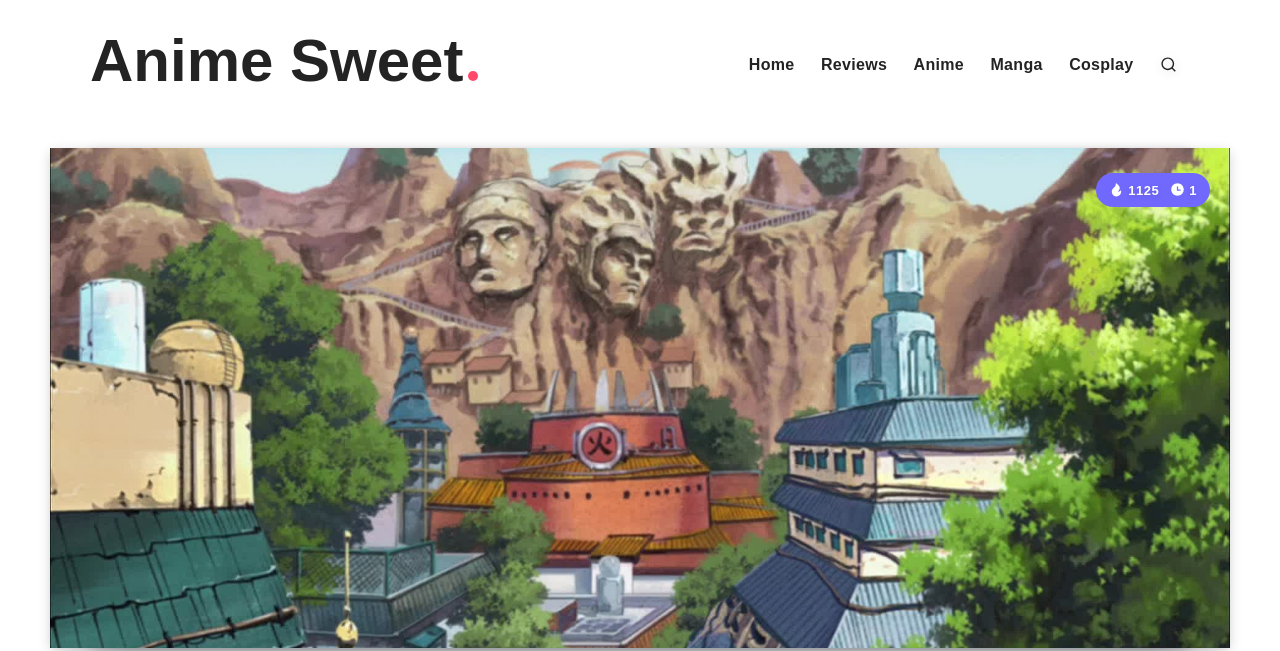Given the webpage screenshot and the description, determine the bounding box coordinates (top-left x, top-left y, bottom-right x, bottom-right y) that define the location of the UI element matching this description: Anime Sweet

[0.07, 0.038, 0.378, 0.149]